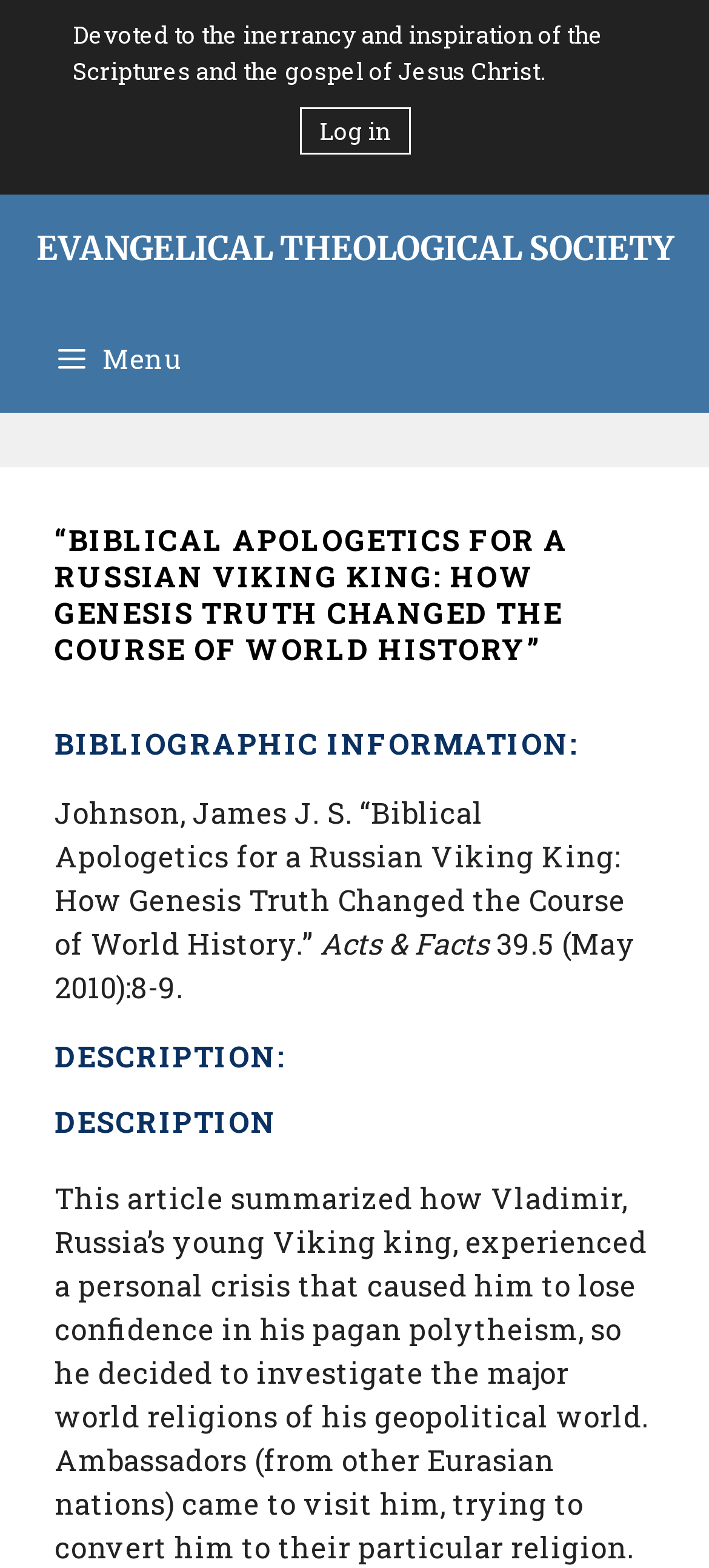Find the UI element described as: "Menu" and predict its bounding box coordinates. Ensure the coordinates are four float numbers between 0 and 1, [left, top, right, bottom].

[0.0, 0.193, 0.308, 0.263]